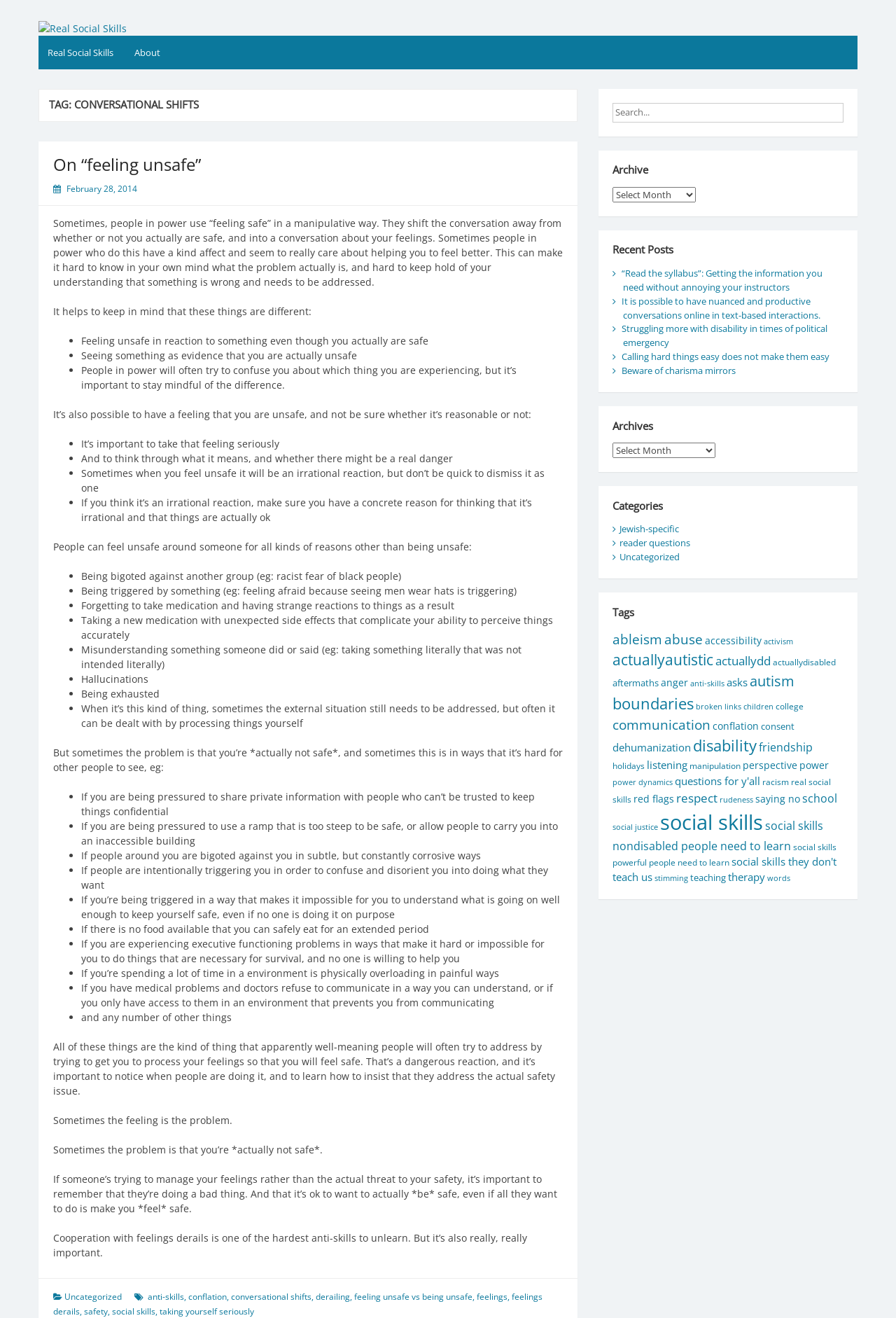Find the bounding box coordinates for the area that should be clicked to accomplish the instruction: "click on 'Real Social Skills' link".

[0.043, 0.015, 0.223, 0.033]